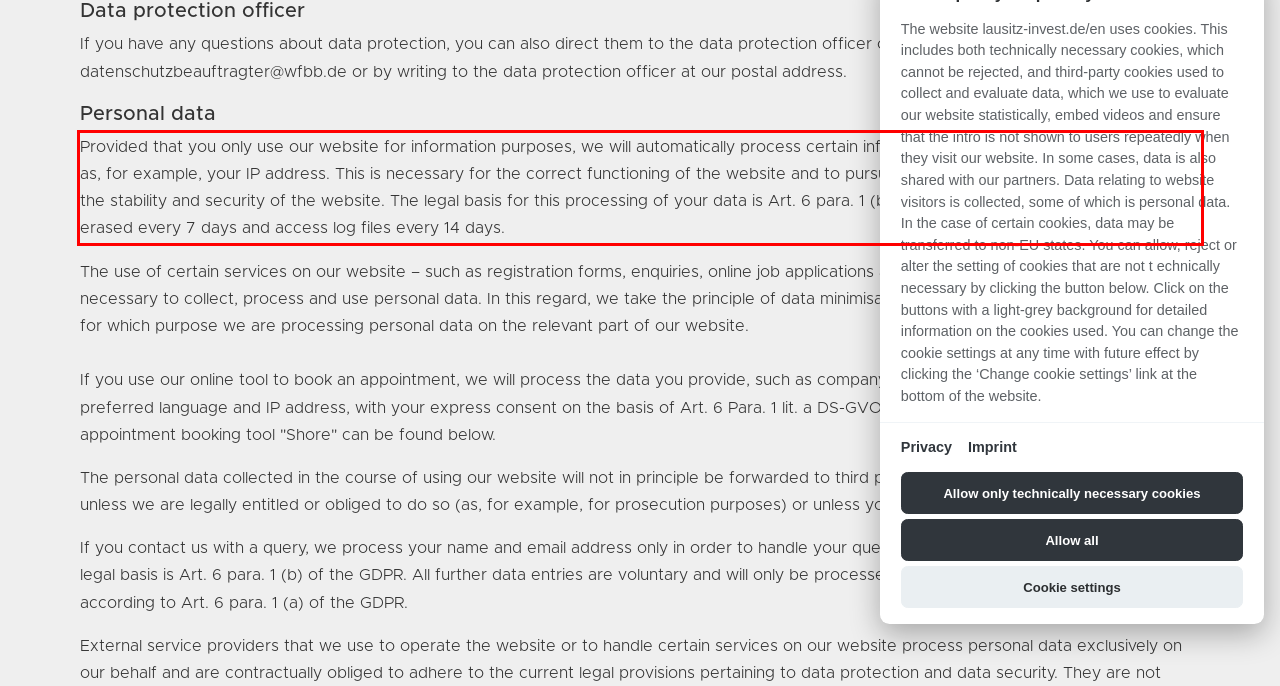You are provided with a screenshot of a webpage featuring a red rectangle bounding box. Extract the text content within this red bounding box using OCR.

Provided that you only use our website for information purposes, we will automatically process certain information by generating so-called log files, as, for example, your IP address. This is necessary for the correct functioning of the website and to pursue our legitimate interest in maintaining the stability and security of the website. The legal basis for this processing of your data is Art. 6 para. 1 (b) and (f) of the GDPR. Error log files are erased every 7 days and access log files every 14 days.